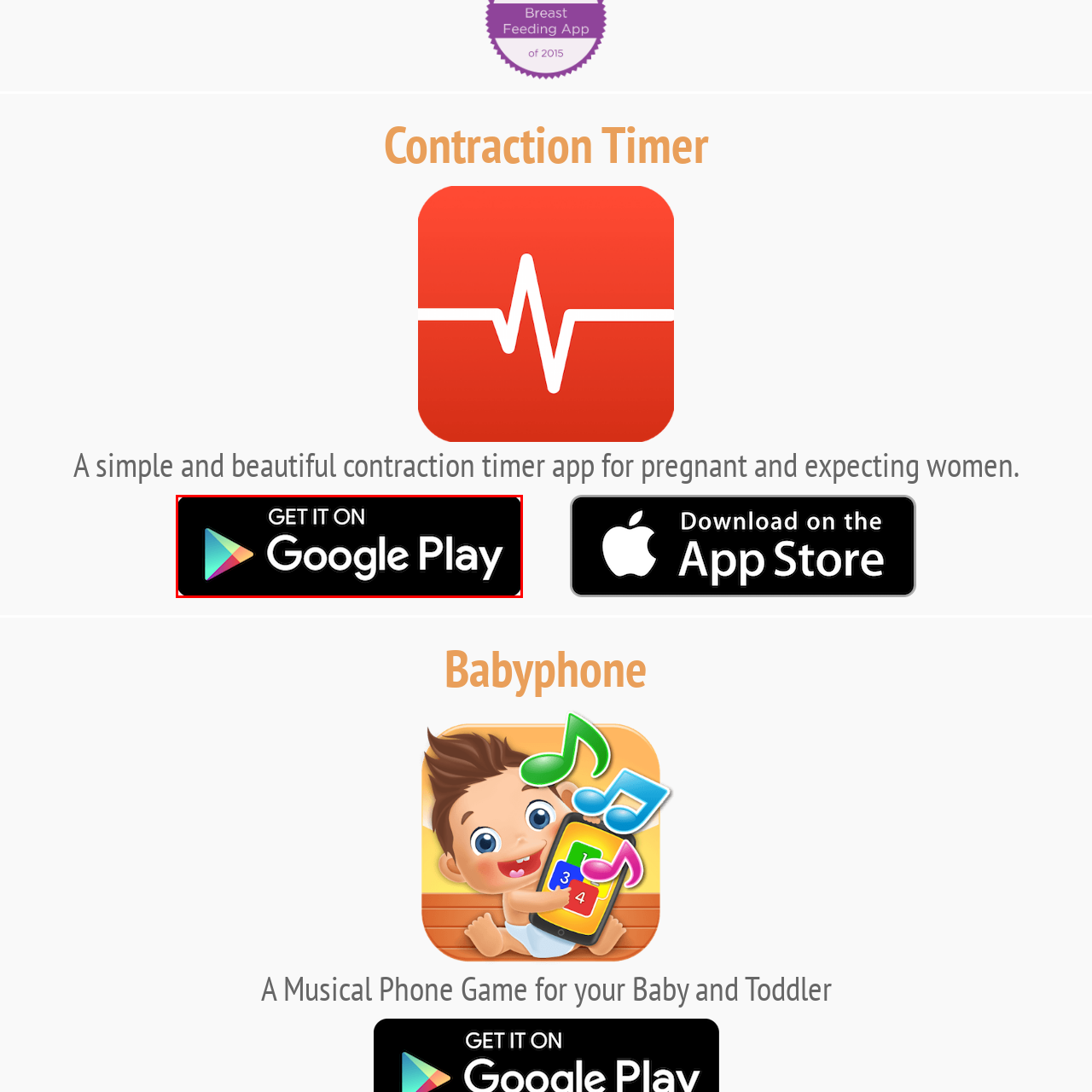What is the purpose of the badge?
Check the image encapsulated by the red bounding box and answer the question comprehensively.

The badge is designed to capture the attention of potential users, encouraging them to explore the application, which is likely focused on pregnancy-related features such as a contraction timer or other supportive tools for expecting mothers.